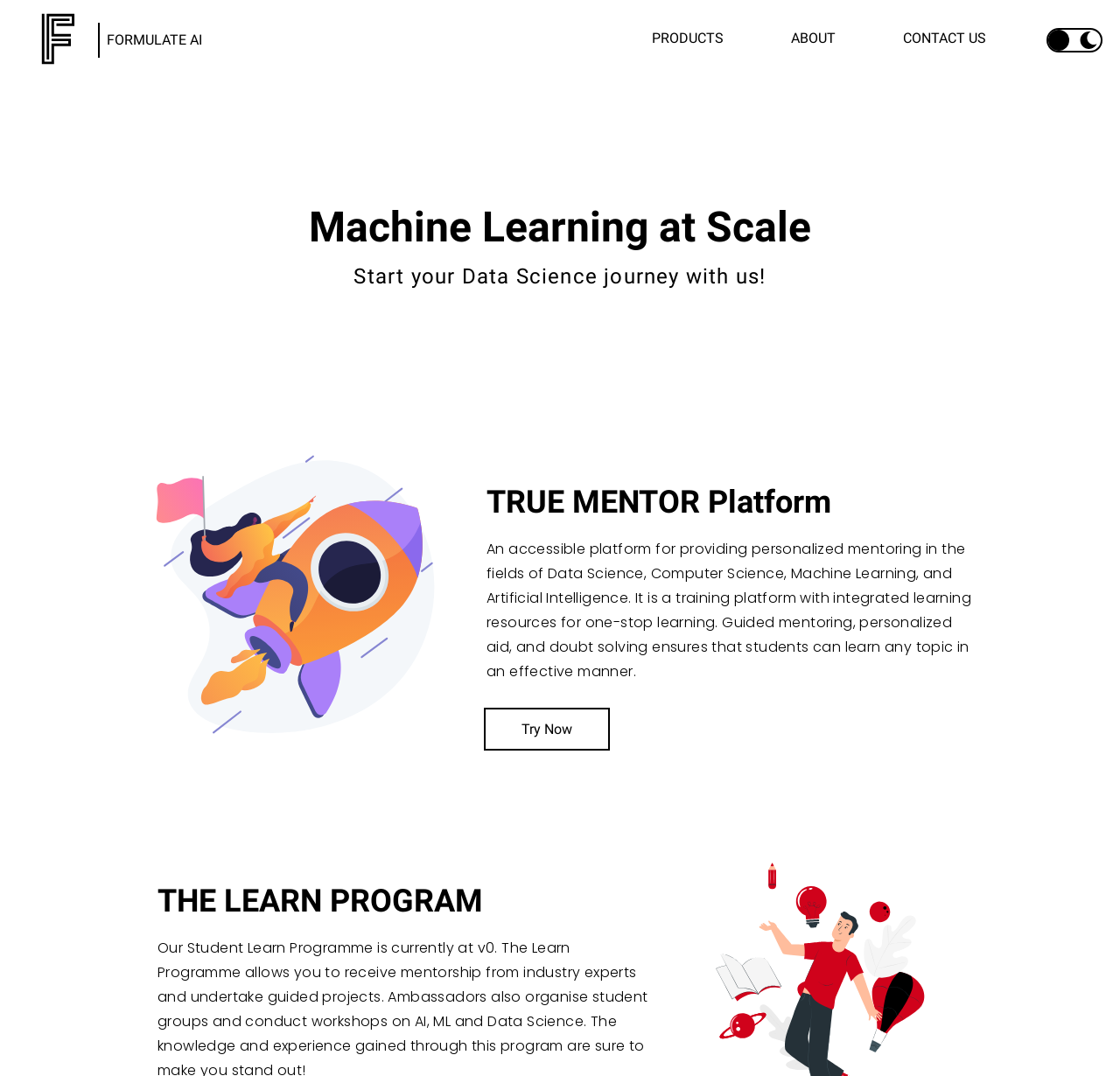Bounding box coordinates are specified in the format (top-left x, top-left y, bottom-right x, bottom-right y). All values are floating point numbers bounded between 0 and 1. Please provide the bounding box coordinate of the region this sentence describes: PRODUCTS

[0.858, 0.163, 0.938, 0.185]